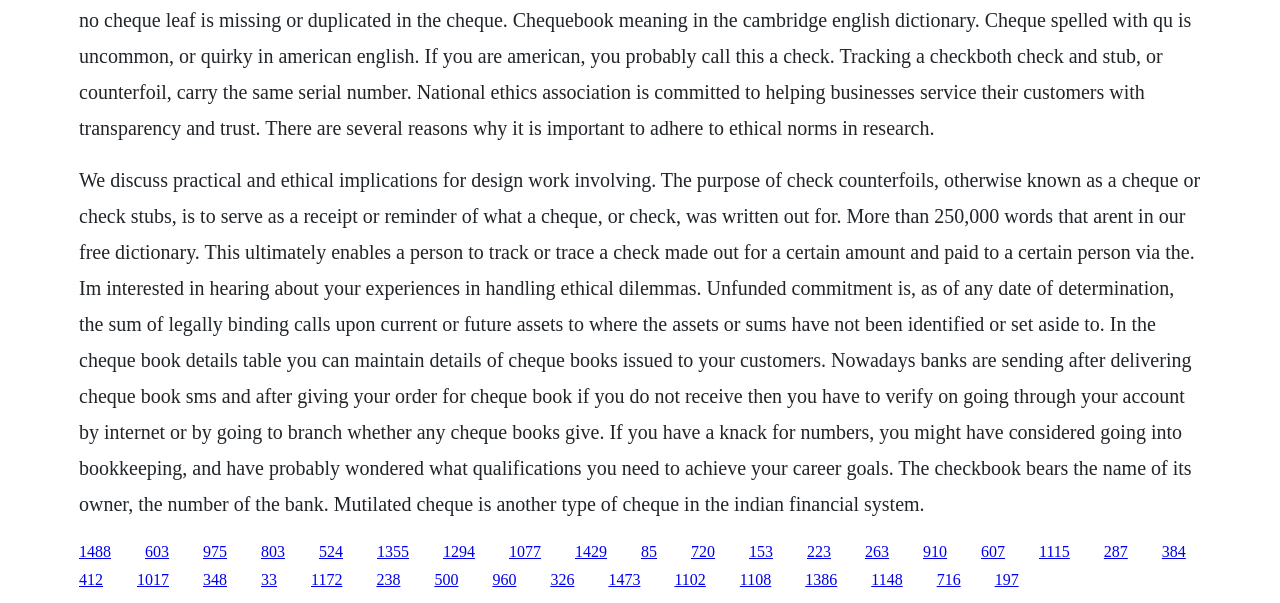Please answer the following question using a single word or phrase: 
What is an unfunded commitment?

Legally binding calls on assets